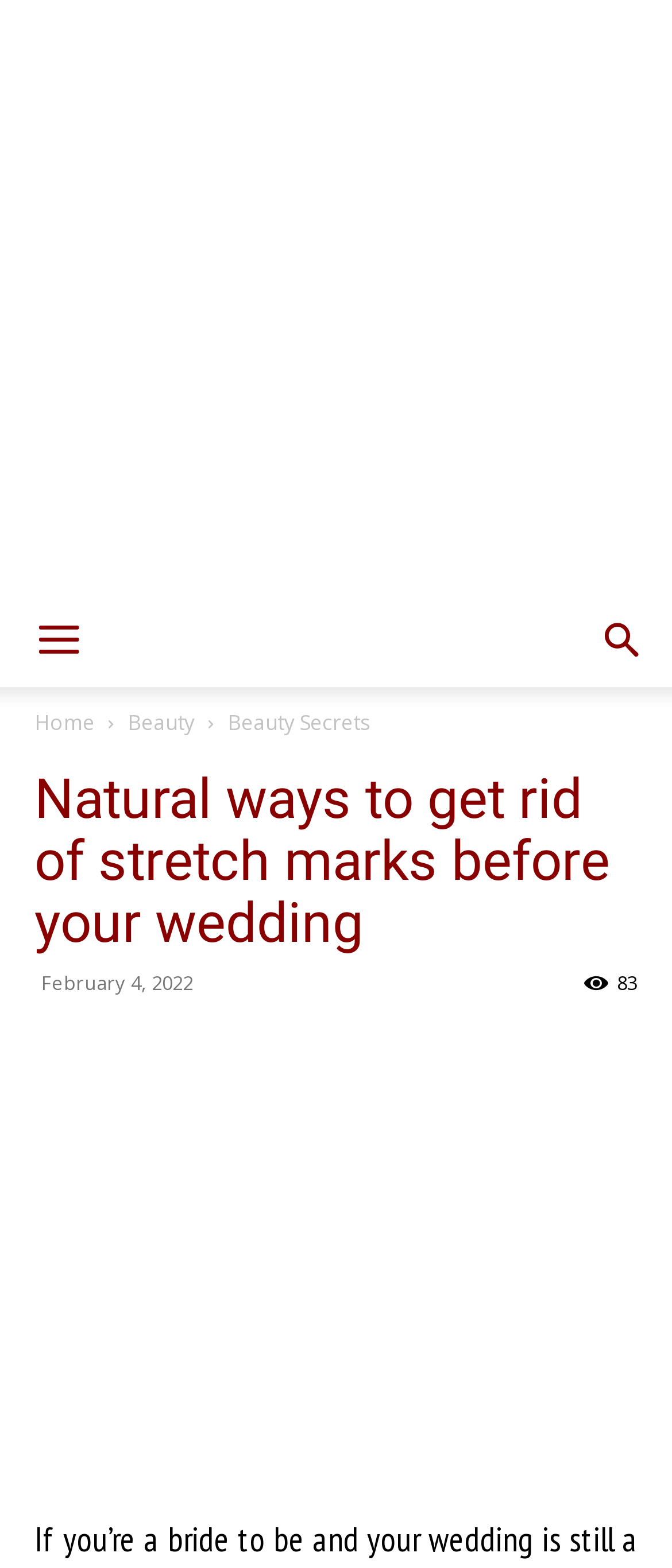Pinpoint the bounding box coordinates of the clickable element needed to complete the instruction: "View the article about natural ways to get rid of stretch marks". The coordinates should be provided as four float numbers between 0 and 1: [left, top, right, bottom].

[0.051, 0.654, 0.949, 0.934]